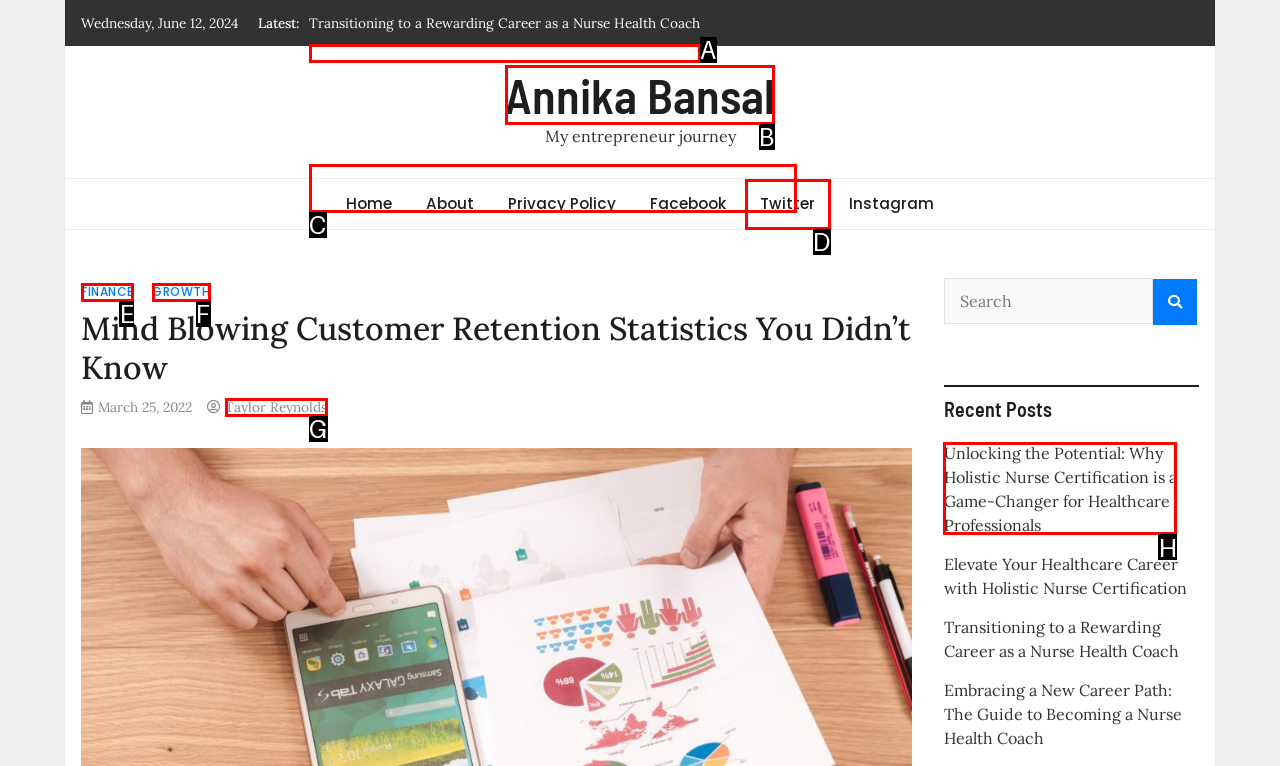Choose the correct UI element to click for this task: Click on Beauty in Natural Makeup Answer using the letter from the given choices.

None